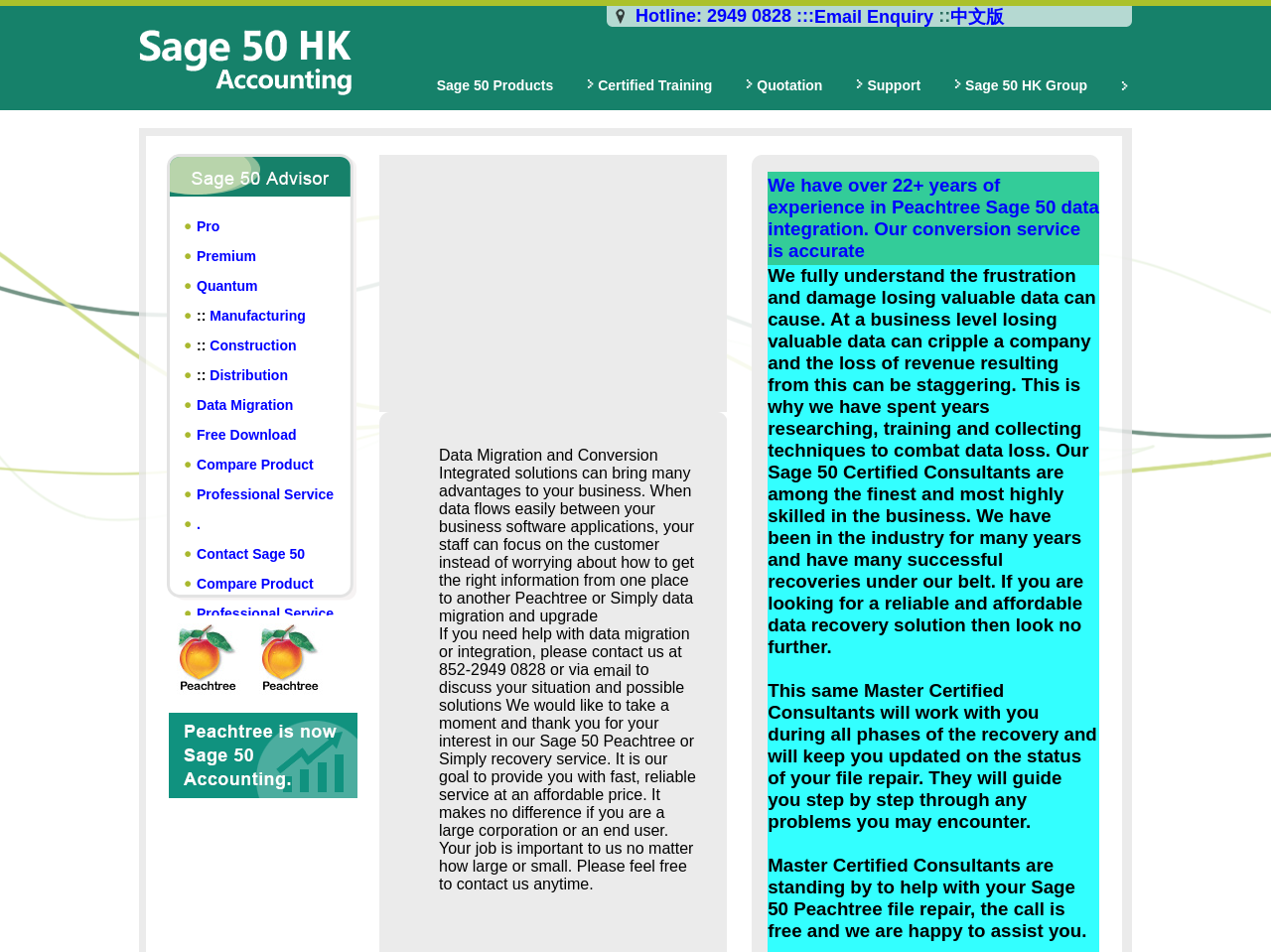What is the company's goal for its Sage 50 Peachtree or Simply recovery service?
From the screenshot, provide a brief answer in one word or phrase.

To provide fast, reliable service at an affordable price